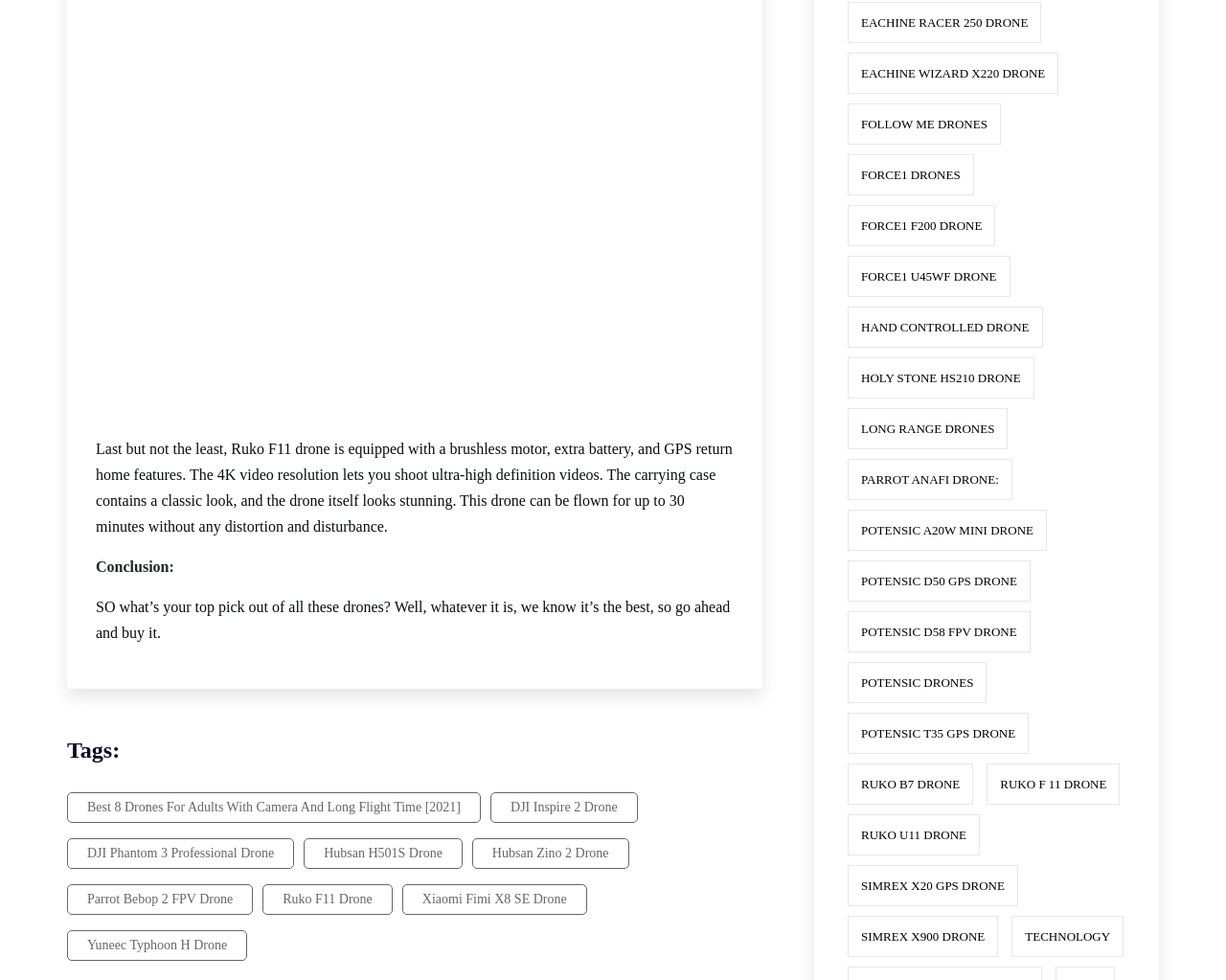Can you find the bounding box coordinates for the element to click on to achieve the instruction: "Click on the 'Best 8 Drones For Adults With Camera And Long Flight Time [2021]' link"?

[0.055, 0.808, 0.392, 0.839]